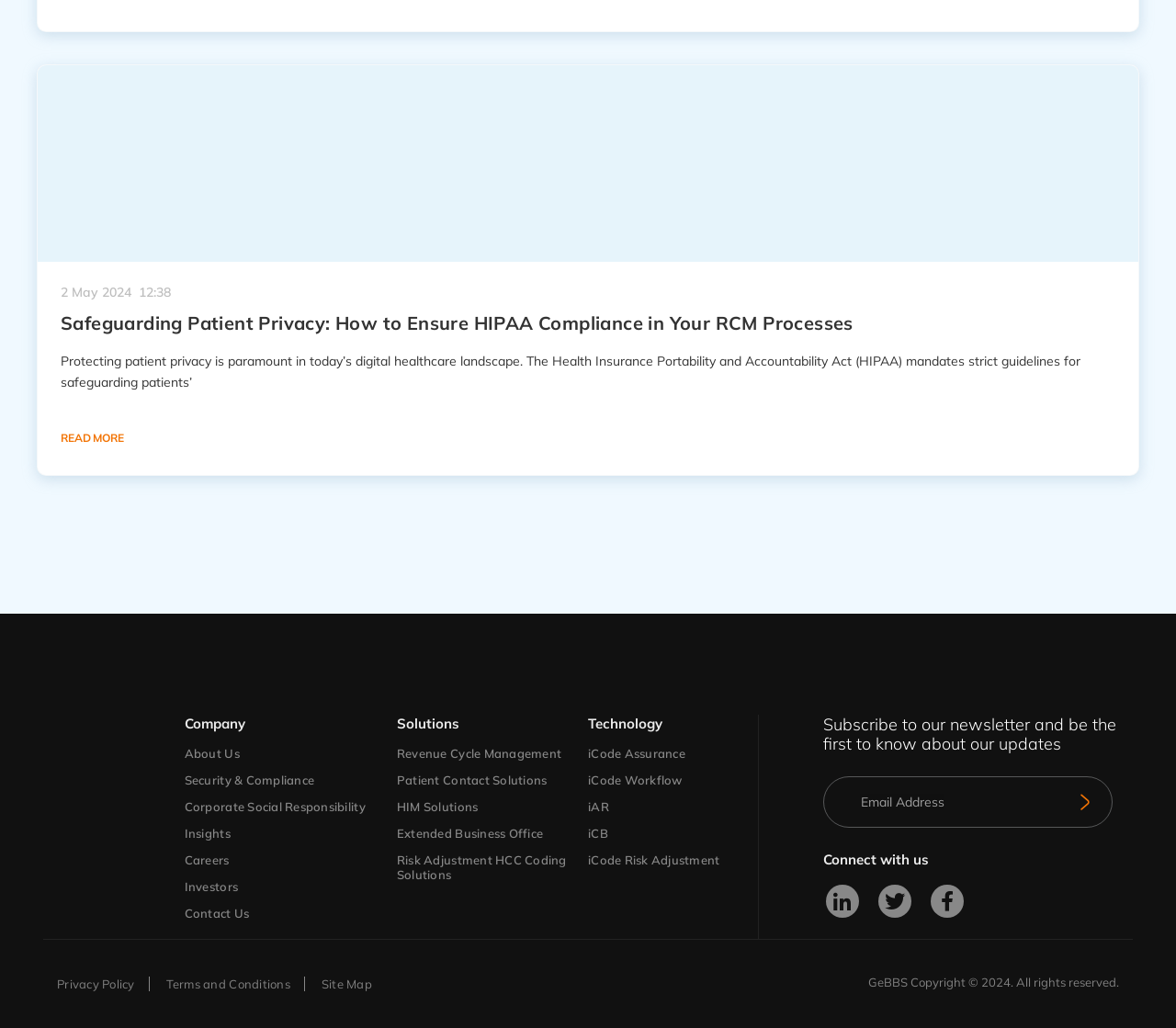Please find and report the bounding box coordinates of the element to click in order to perform the following action: "Follow on LinkedIn". The coordinates should be expressed as four float numbers between 0 and 1, in the format [left, top, right, bottom].

[0.702, 0.861, 0.73, 0.893]